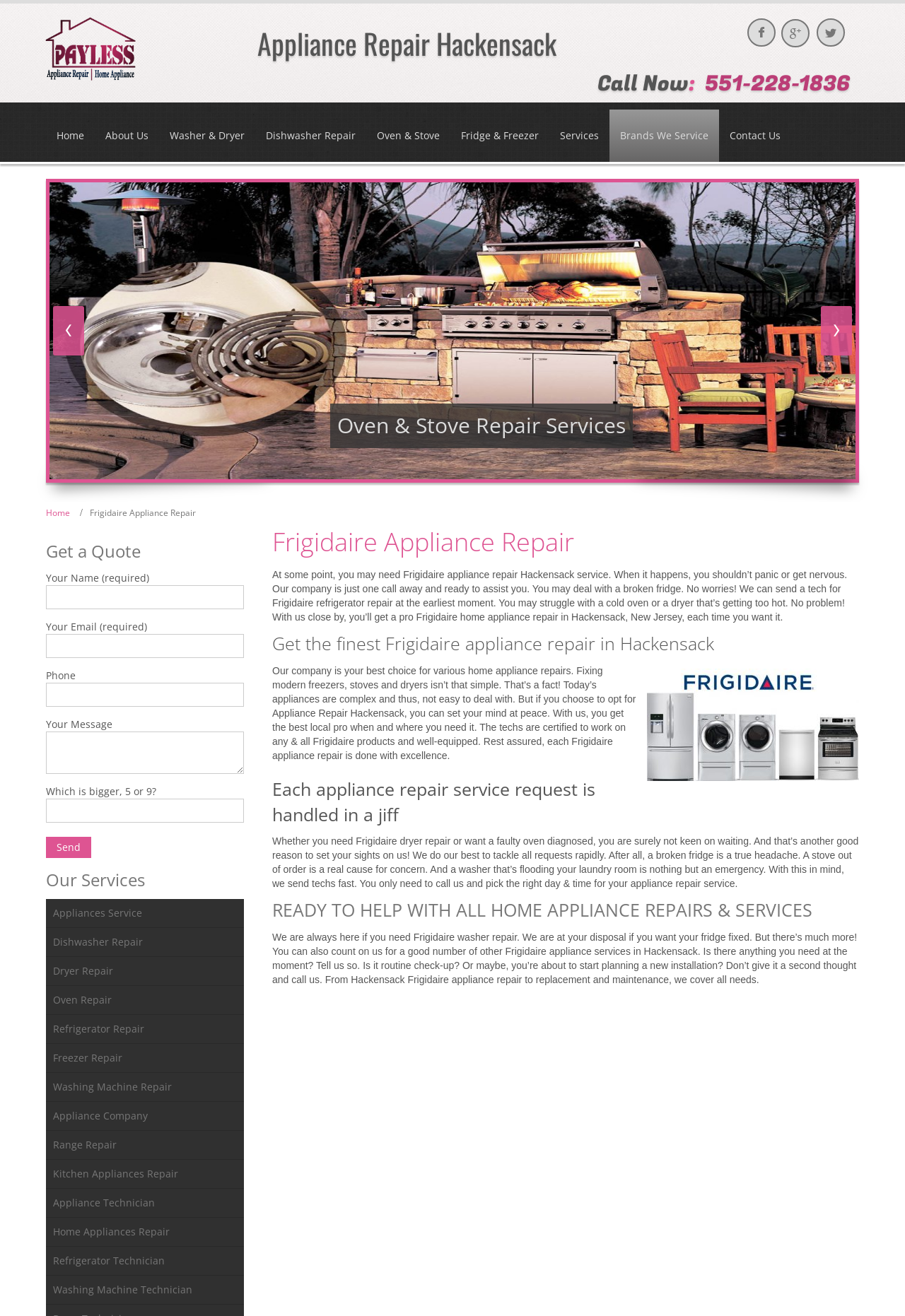Identify the bounding box coordinates of the element to click to follow this instruction: 'Click the 'Call Now' button'. Ensure the coordinates are four float values between 0 and 1, provided as [left, top, right, bottom].

[0.66, 0.052, 0.761, 0.076]